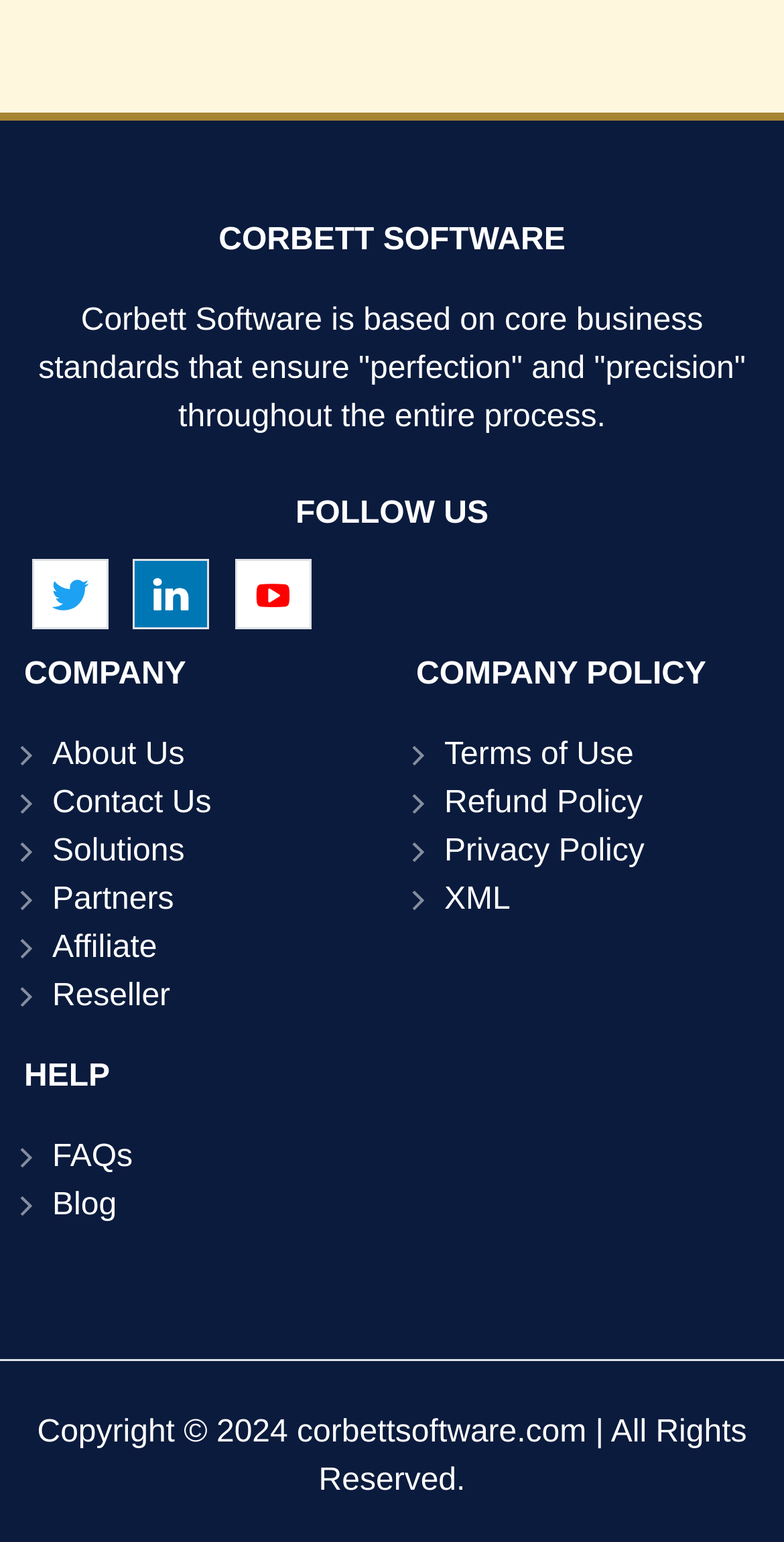What is the website's URL?
Based on the screenshot, give a detailed explanation to answer the question.

The website's URL is mentioned at the bottom of the webpage, where it is written as a link 'corbettsoftware.com'.